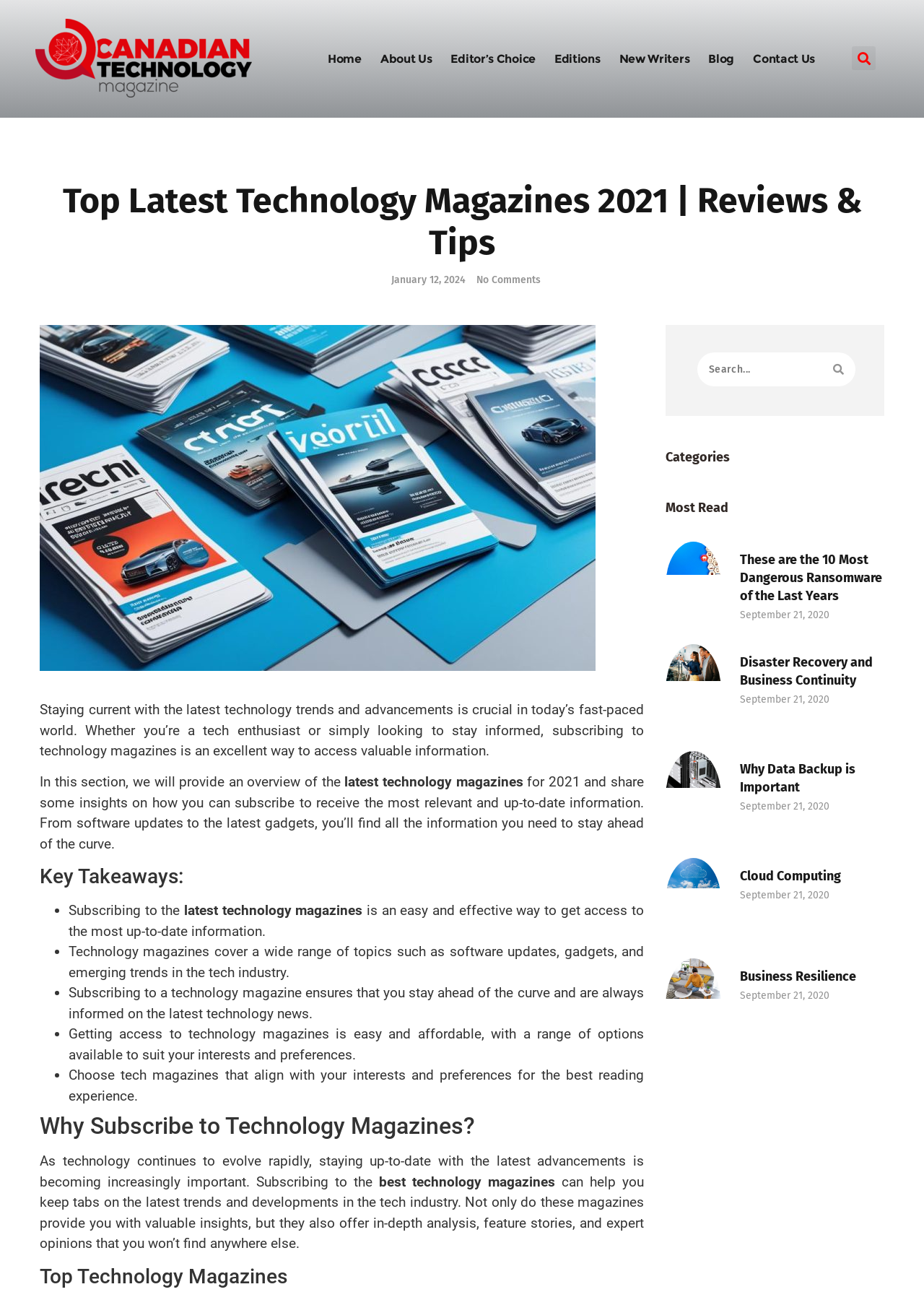Determine the bounding box coordinates of the area to click in order to meet this instruction: "Search for technology magazines".

[0.92, 0.036, 0.949, 0.054]